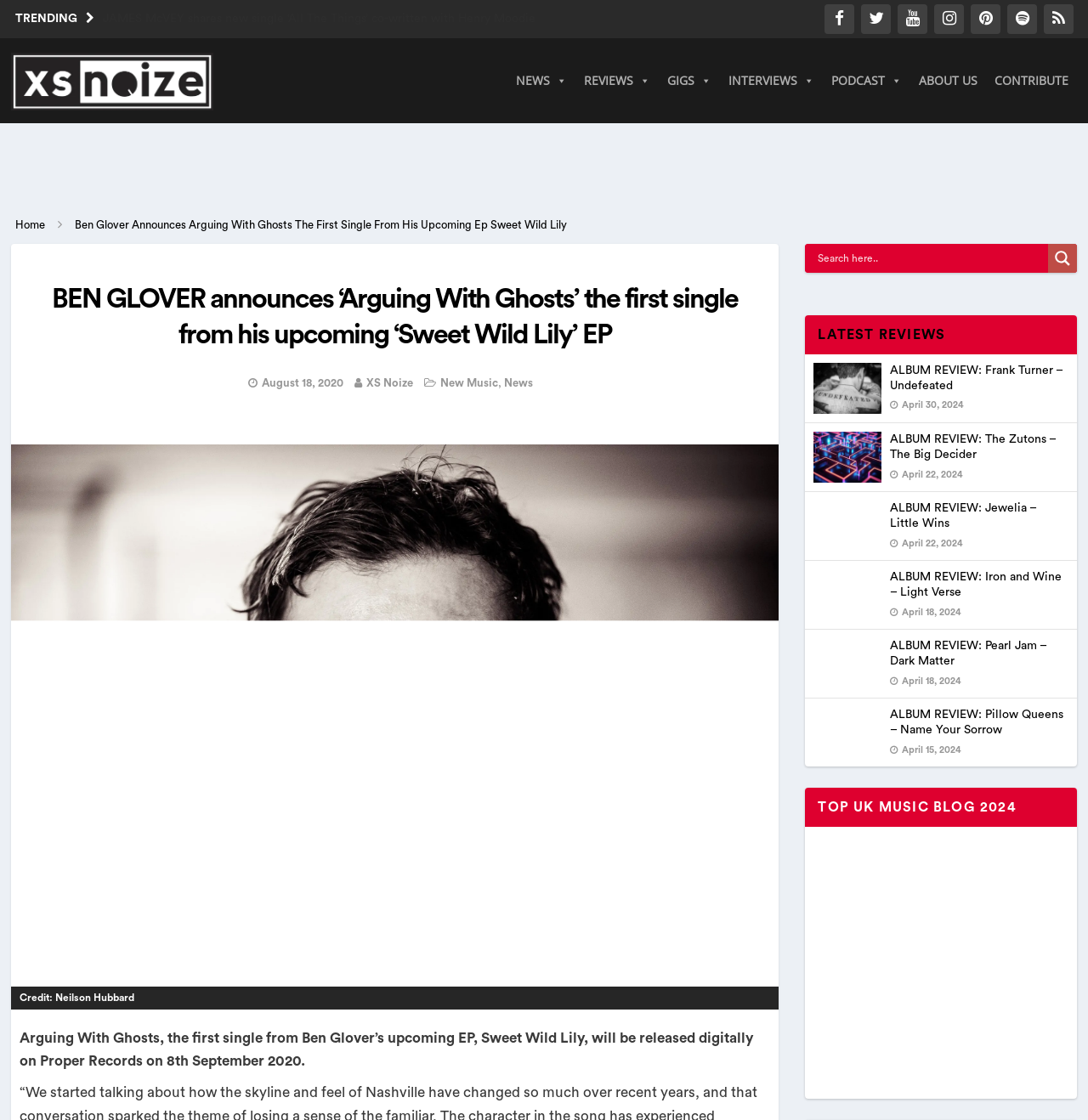Find the bounding box coordinates of the element's region that should be clicked in order to follow the given instruction: "Search for music news". The coordinates should consist of four float numbers between 0 and 1, i.e., [left, top, right, bottom].

[0.752, 0.218, 0.96, 0.243]